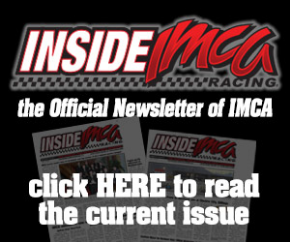What is the background of the promotional content?
From the screenshot, supply a one-word or short-phrase answer.

Images of the newsletter